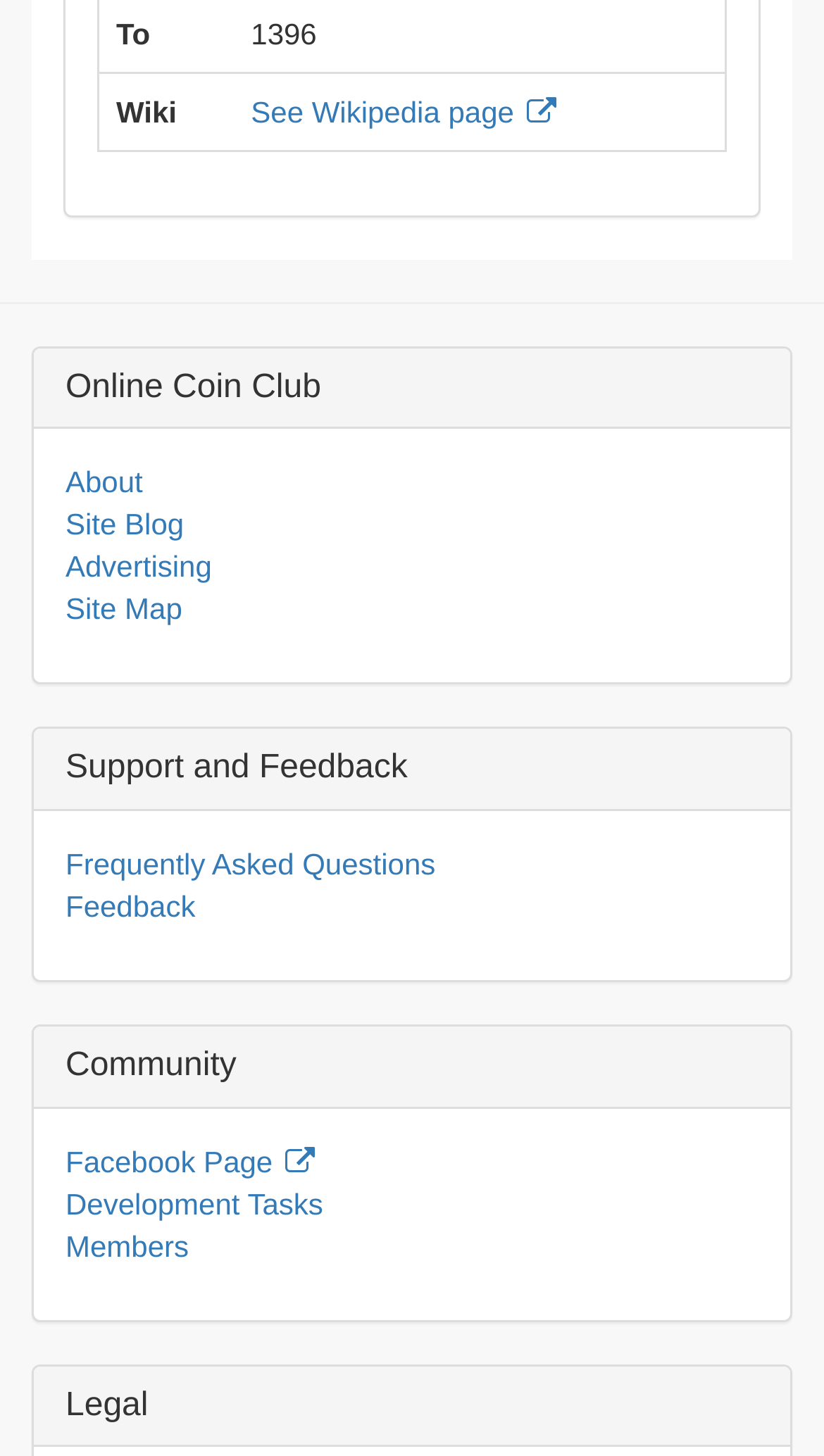Provide a brief response to the question using a single word or phrase: 
What is the text of the first link under the 'Support and Feedback' heading?

Frequently Asked Questions